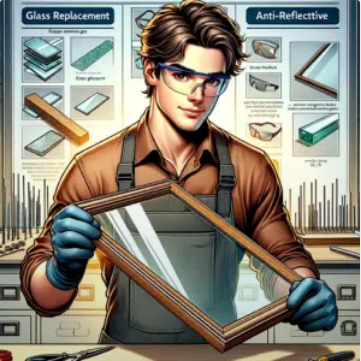Describe all the elements in the image with great detail.

The image features a skilled craftsman in a workshop, expertly handling a picture frame ready for glass replacement. He is wearing protective goggles and blue gloves, emphasizing safety in his meticulous craft. Behind him, an informative display outlines various types of glass and anti-reflective options for framing, providing context on the materials used in picture frame restoration. This visual representation not only highlights the artistry involved in picture frame repair but also conveys the importance of careful selection in custom framing to preserve cherished memories. The overall setup suggests a professional environment where expertise and attention to detail are paramount.